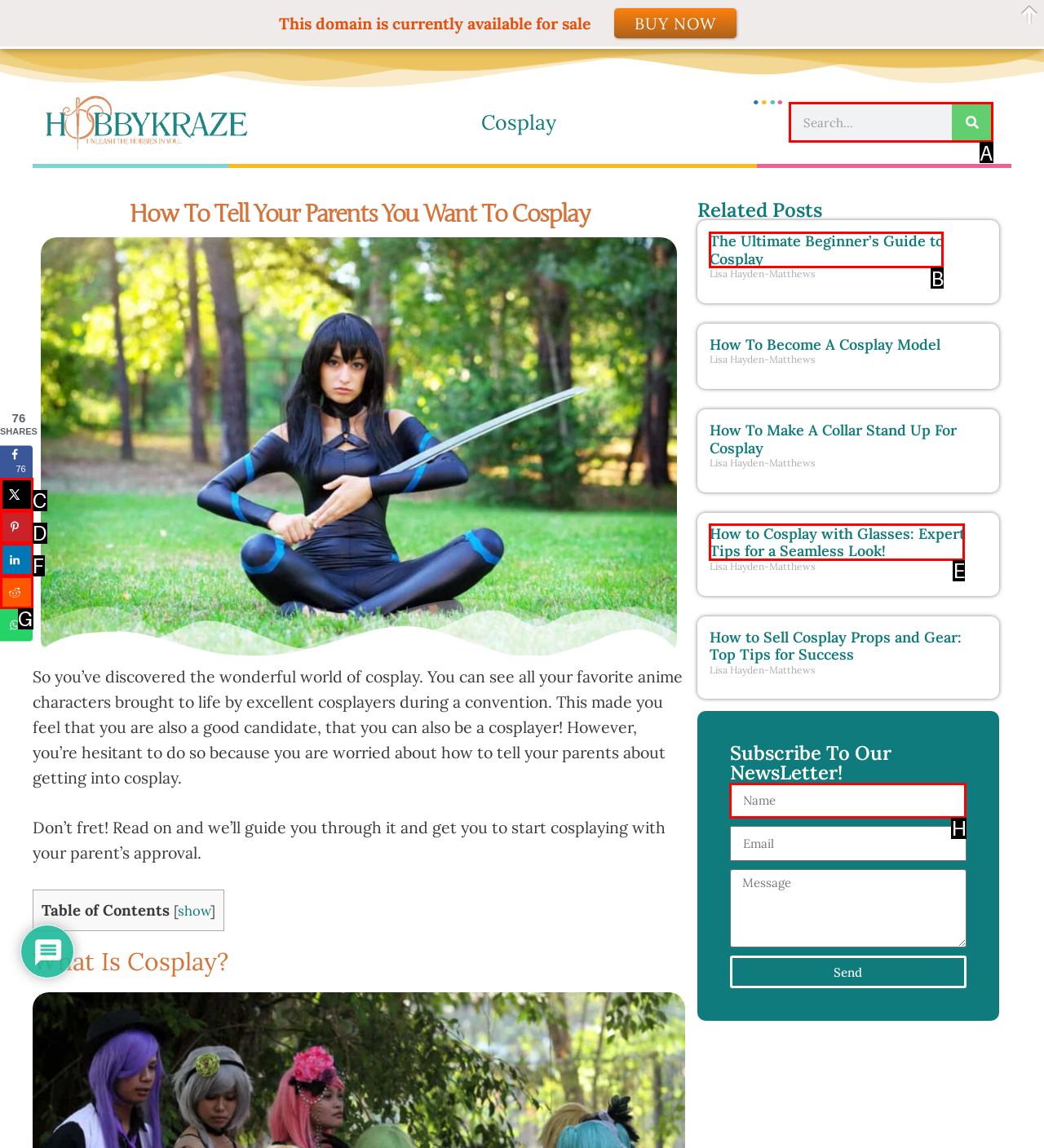Look at the highlighted elements in the screenshot and tell me which letter corresponds to the task: Search for something.

A